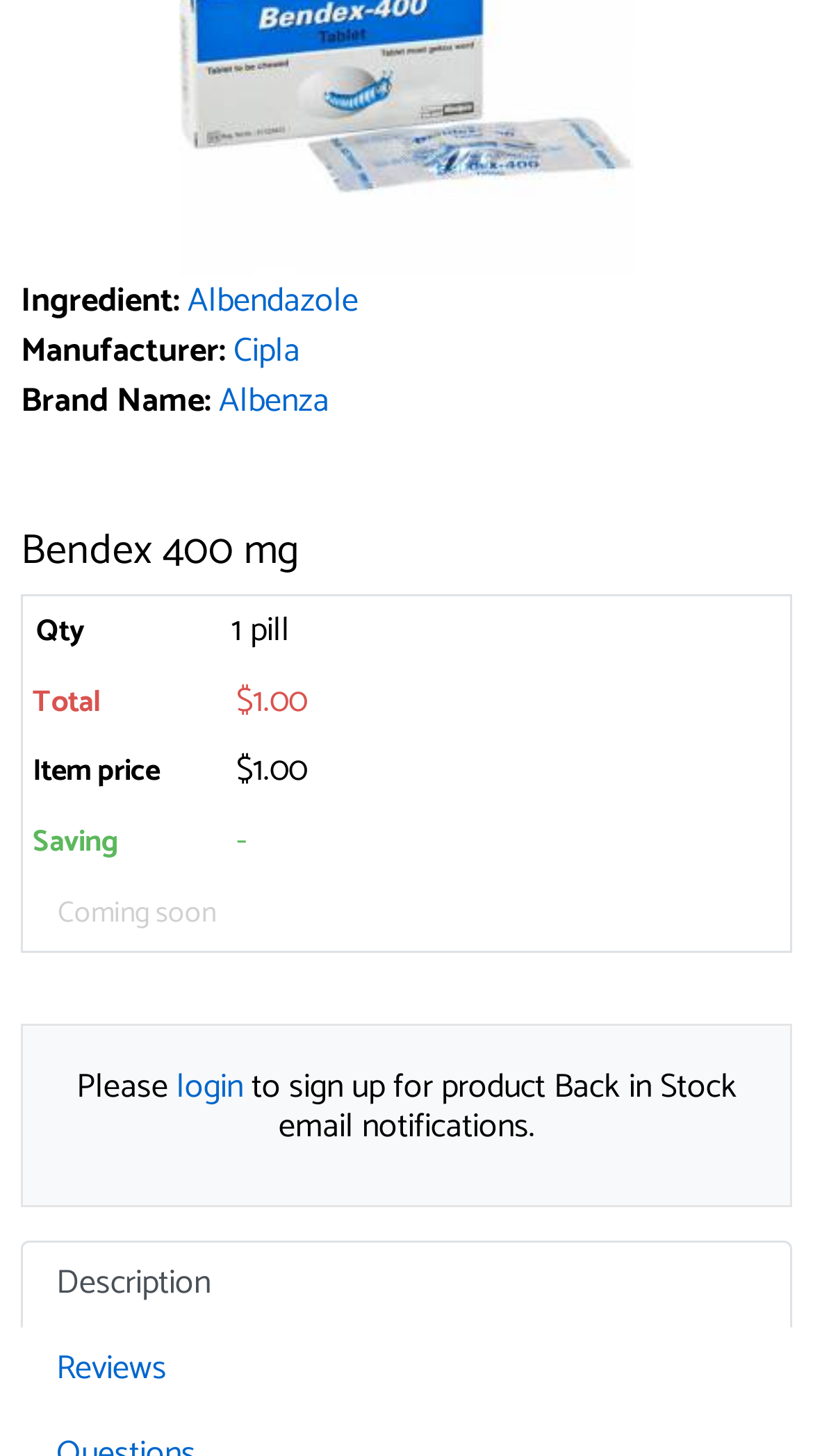From the webpage screenshot, predict the bounding box coordinates (top-left x, top-left y, bottom-right x, bottom-right y) for the UI element described here: Accessibility

None